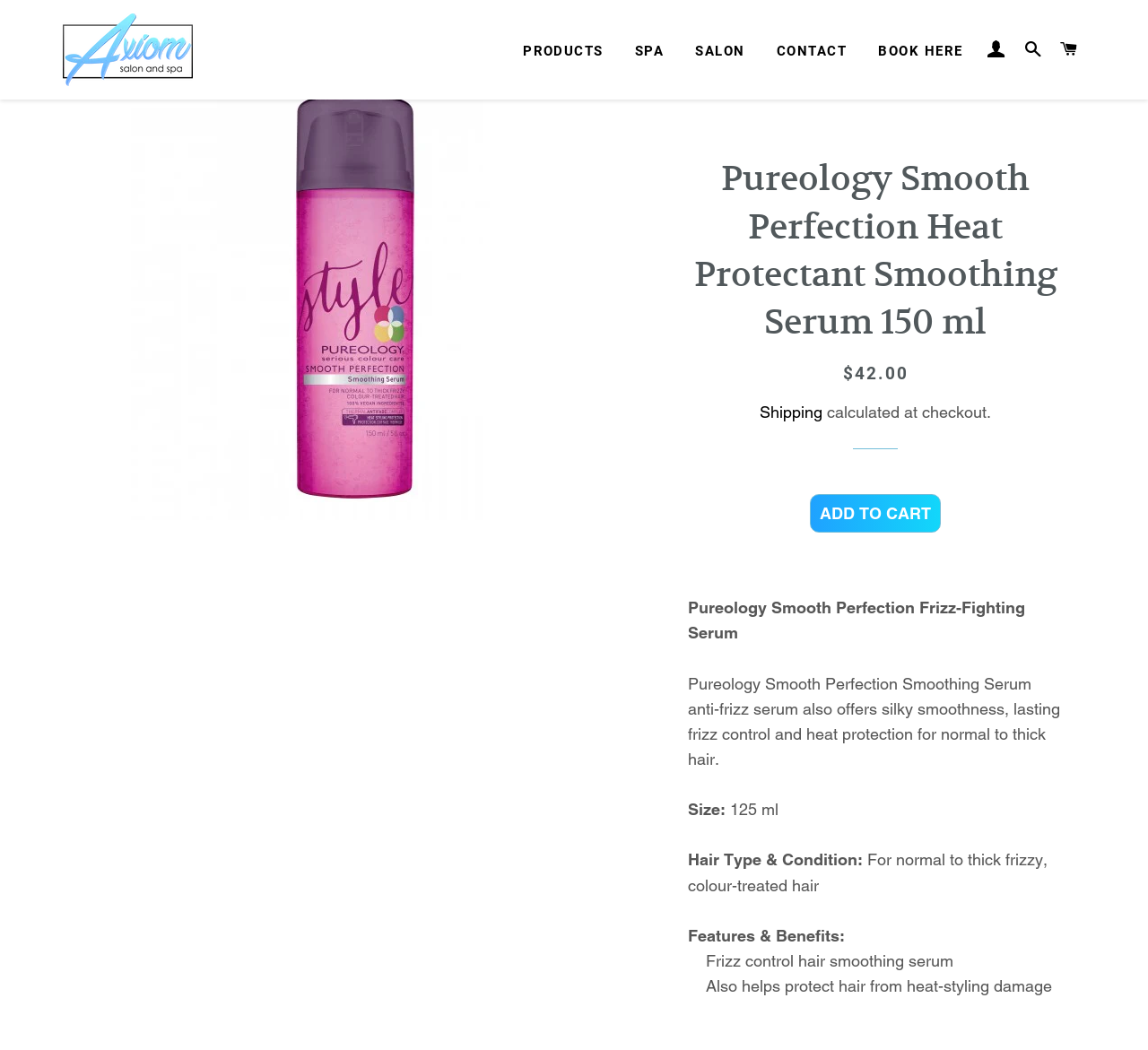Locate the bounding box coordinates of the clickable region necessary to complete the following instruction: "Search for something". Provide the coordinates in the format of four float numbers between 0 and 1, i.e., [left, top, right, bottom].

[0.886, 0.022, 0.914, 0.073]